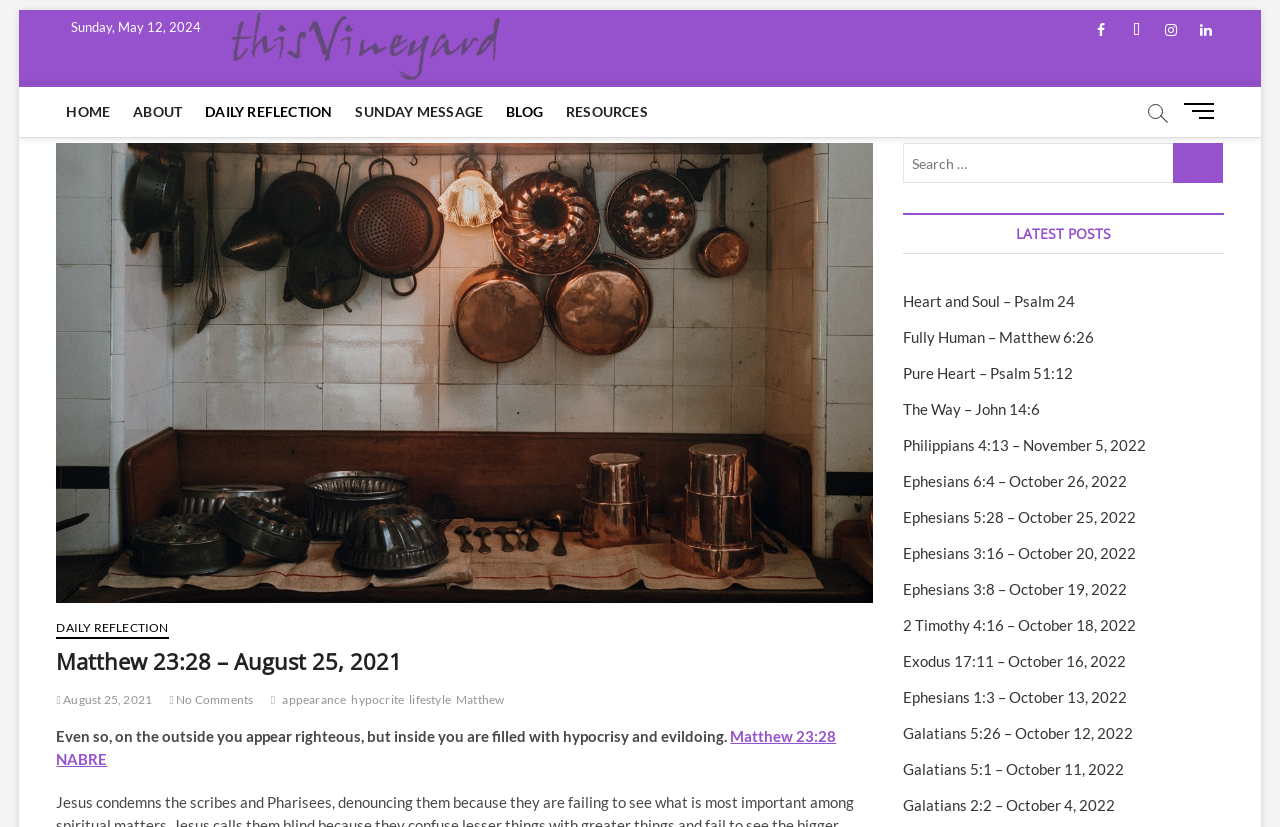Could you highlight the region that needs to be clicked to execute the instruction: "Read the daily reflection"?

[0.044, 0.749, 0.132, 0.772]